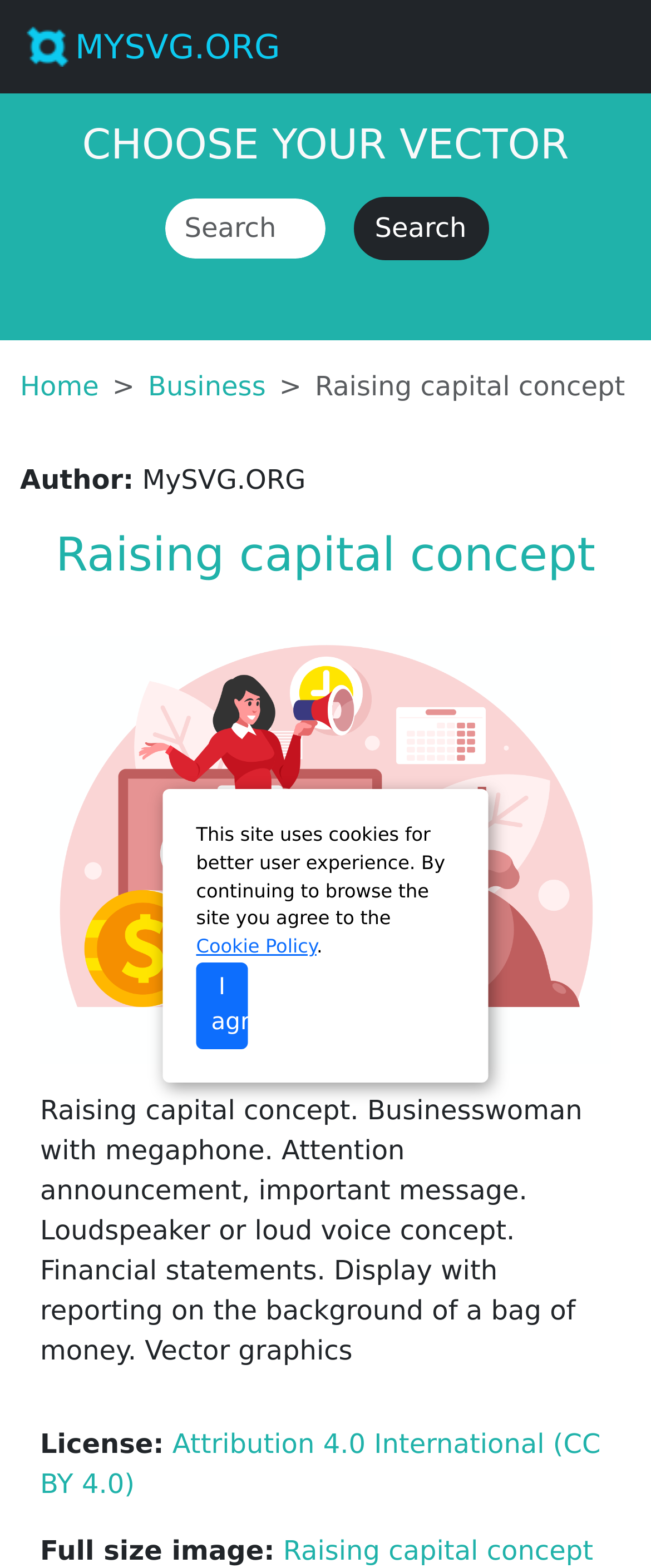From the given element description: "parent_node: Search aria-label="Search" name="search" placeholder="Search"", find the bounding box for the UI element. Provide the coordinates as four float numbers between 0 and 1, in the order [left, top, right, bottom].

[0.25, 0.125, 0.501, 0.166]